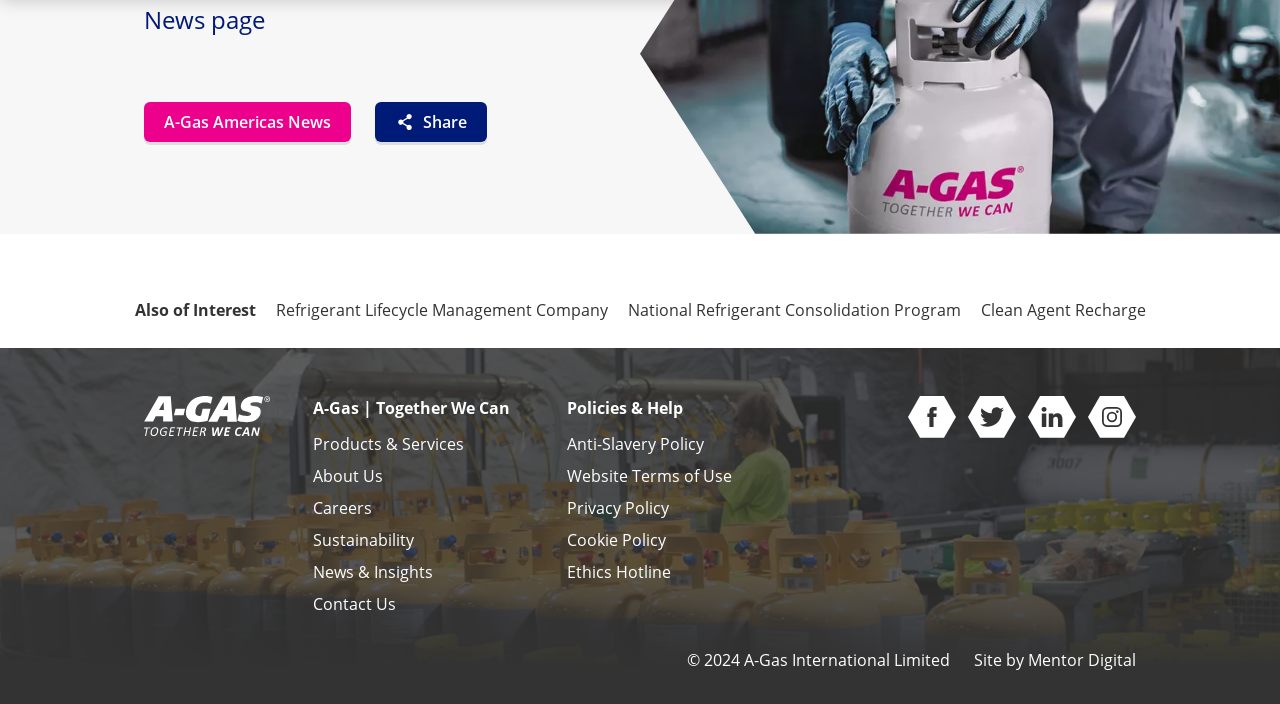What is the company name mentioned on the webpage?
Based on the visual information, provide a detailed and comprehensive answer.

The company name 'A-Gas' is mentioned on the webpage, specifically in the link 'A-Gas | Together We Can' and also in the copyright text '© 2024 A-Gas International Limited'.